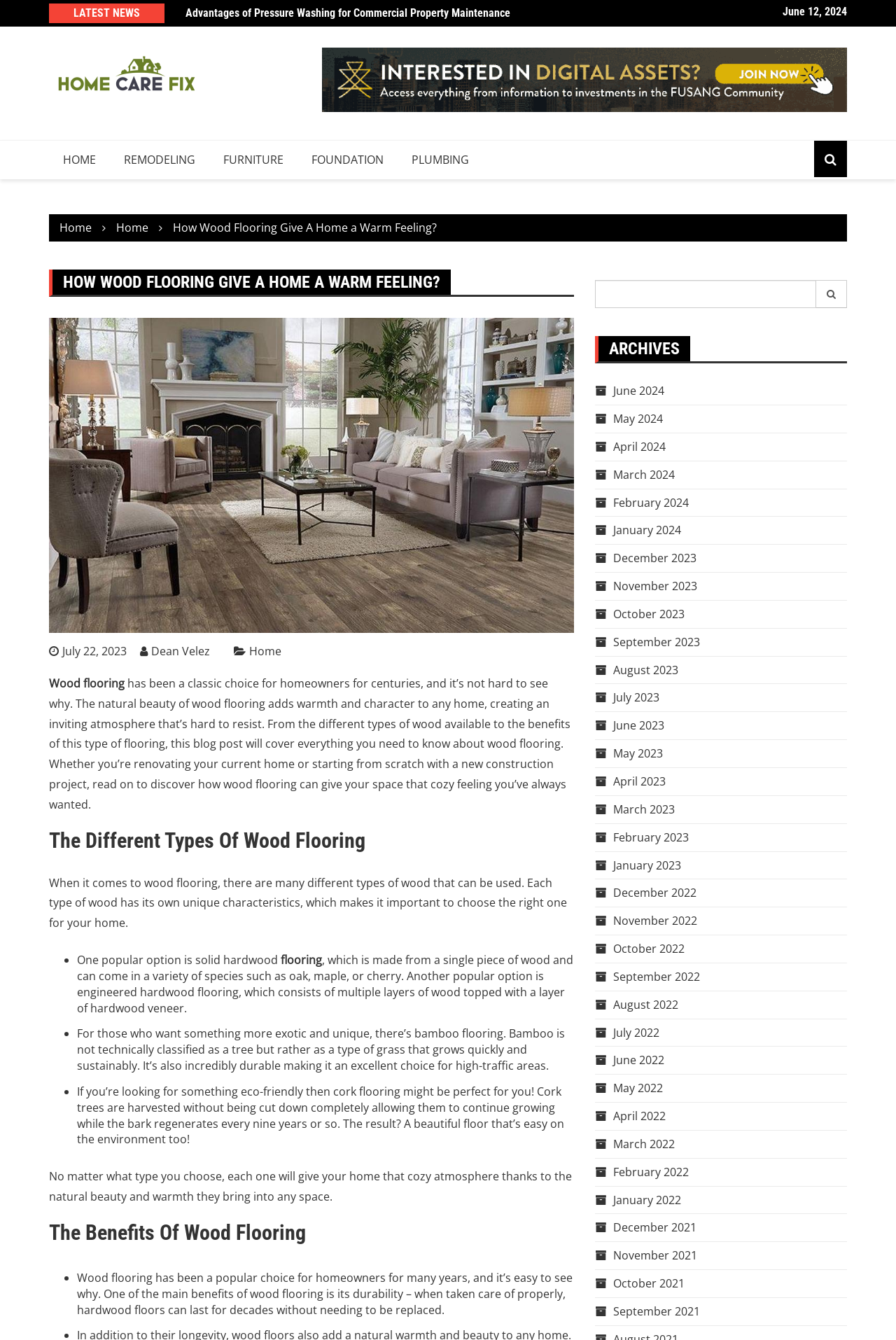Predict the bounding box of the UI element based on this description: "April 2022".

[0.664, 0.827, 0.743, 0.839]